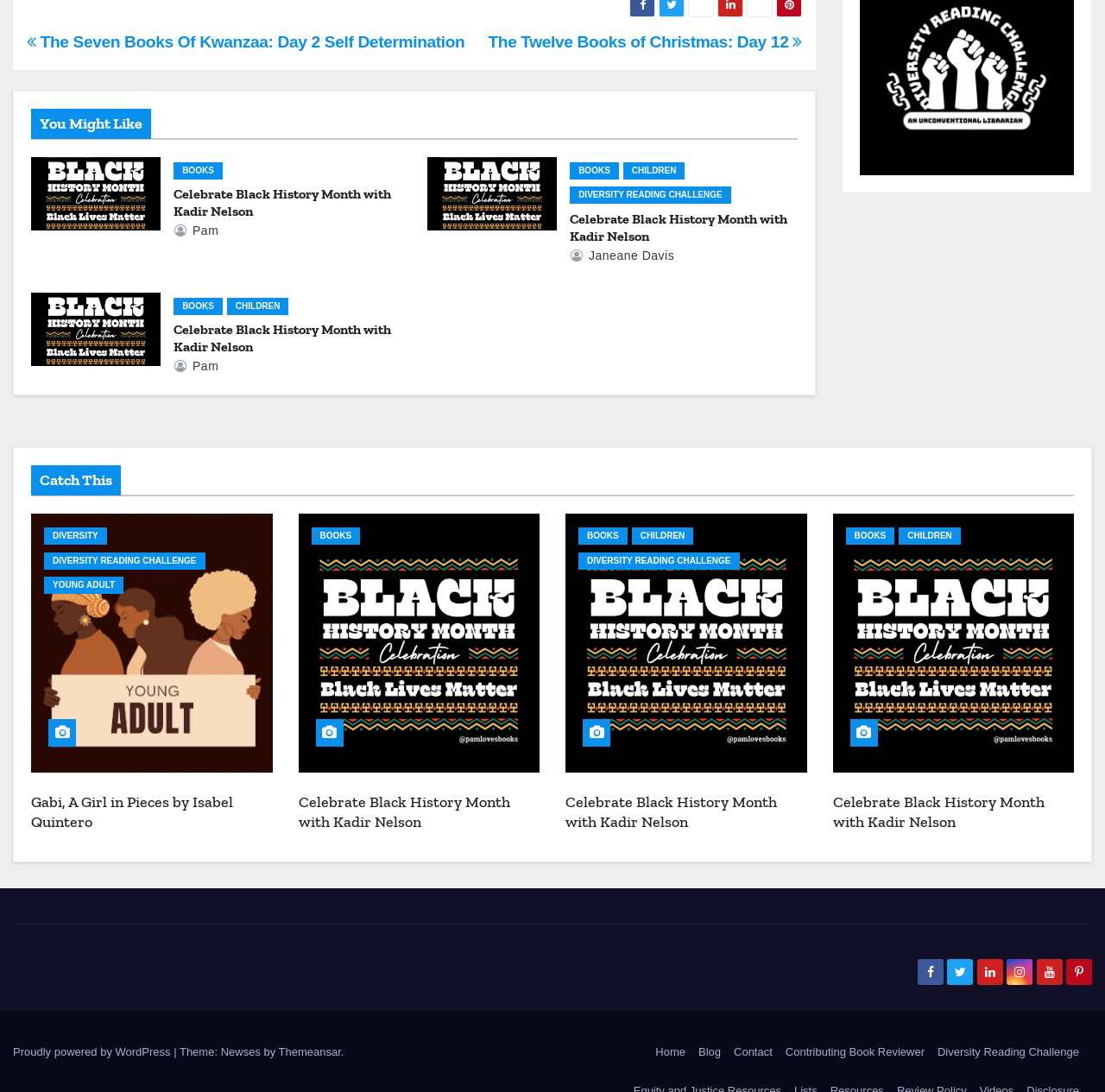Extract the bounding box for the UI element that matches this description: "parent_node: BOOKSCHILDREN".

[0.754, 0.47, 0.972, 0.708]